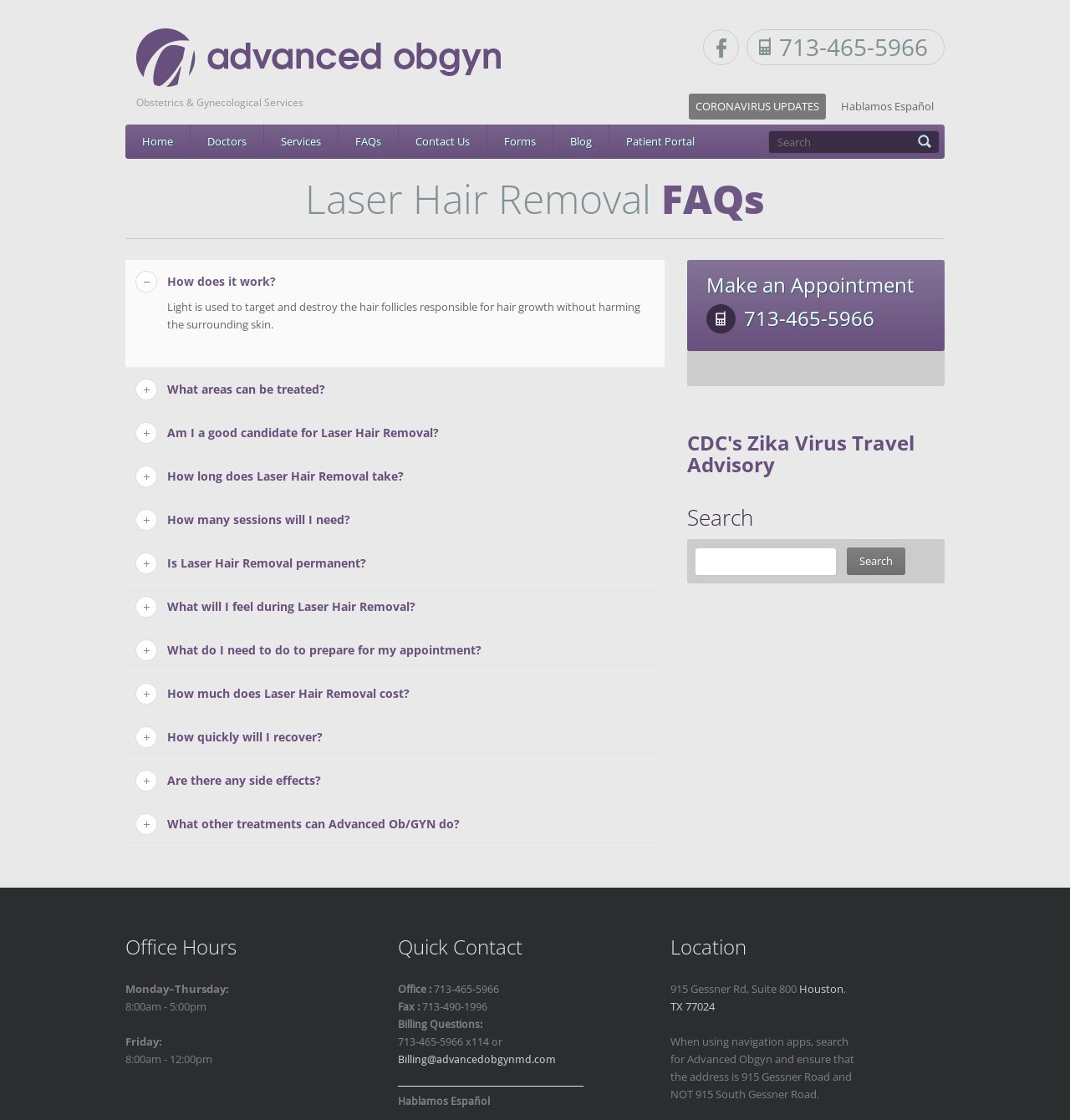Please locate the bounding box coordinates for the element that should be clicked to achieve the following instruction: "Make an appointment". Ensure the coordinates are given as four float numbers between 0 and 1, i.e., [left, top, right, bottom].

[0.66, 0.24, 0.865, 0.269]